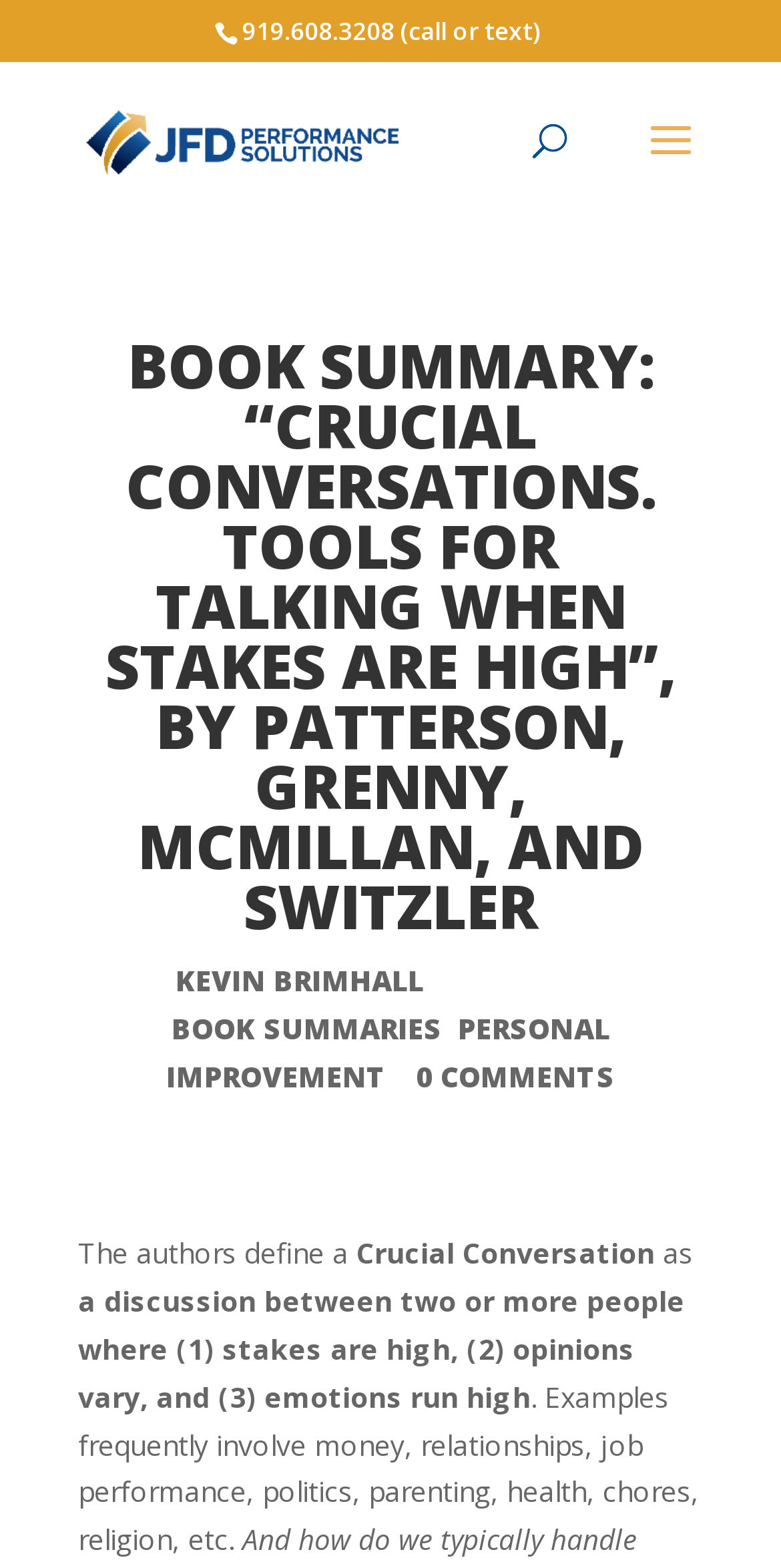What is the principal heading displayed on the webpage?

BOOK SUMMARY: “CRUCIAL CONVERSATIONS. TOOLS FOR TALKING WHEN STAKES ARE HIGH”, BY PATTERSON, GRENNY, MCMILLAN, AND SWITZLER